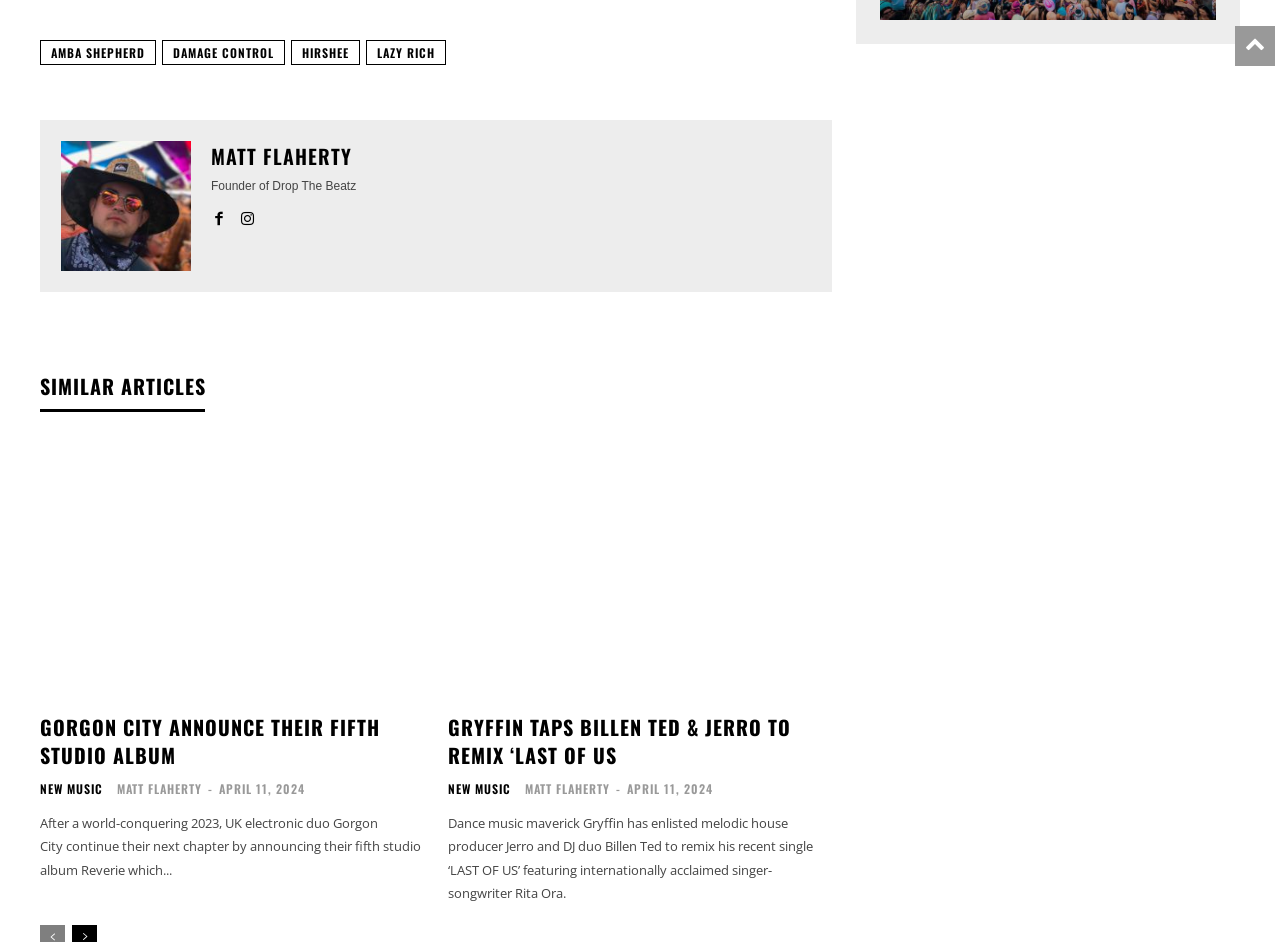Provide your answer in a single word or phrase: 
What is the name of the singer-songwriter featured in Gryffin's single ‘LAST OF US’?

RITA ORA